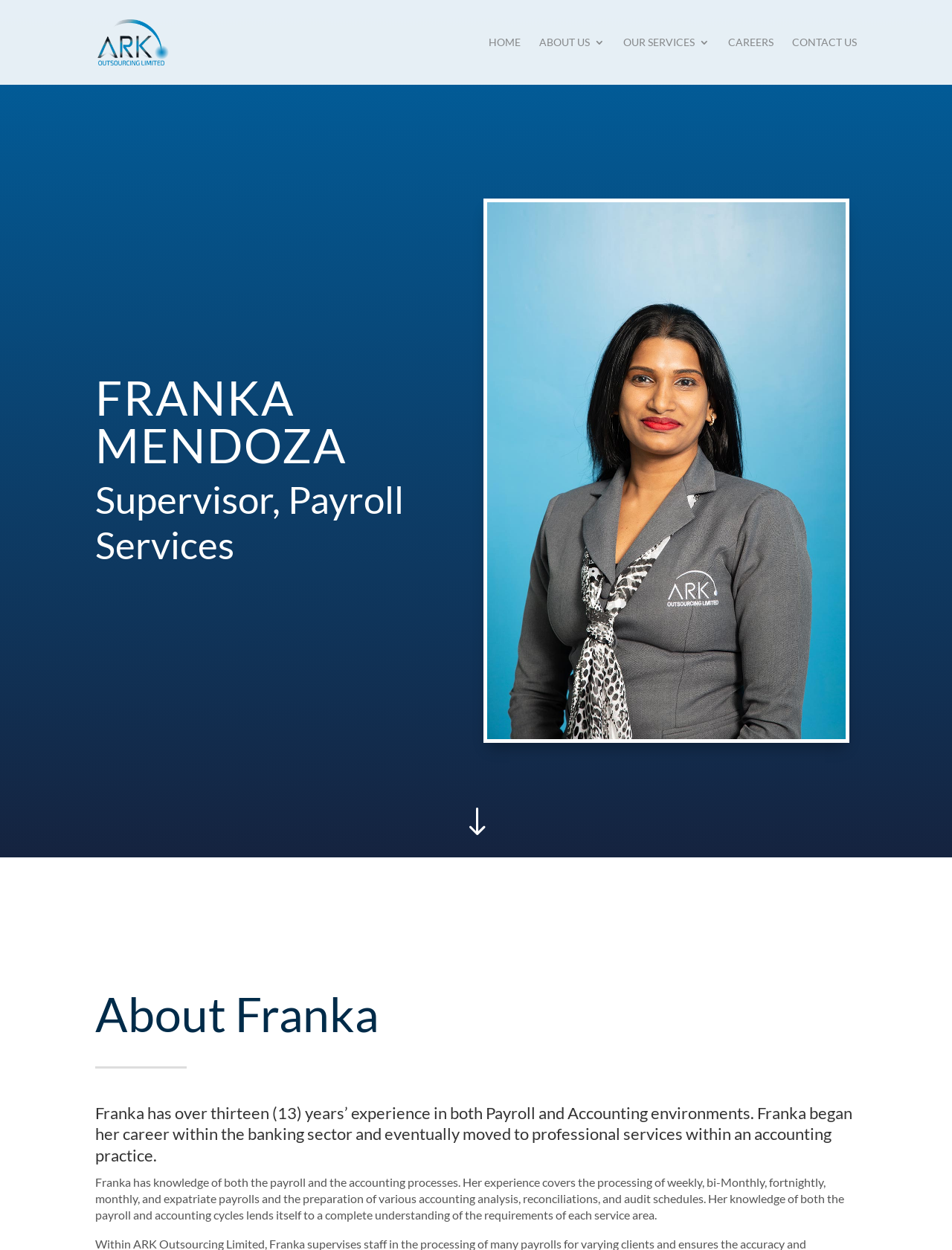What is Franka Mendoza's profession?
Please provide a full and detailed response to the question.

Based on the webpage, Franka Mendoza's profession is mentioned as 'Supervisor, Payroll Services' in the StaticText element with bounding box coordinates [0.1, 0.381, 0.424, 0.454].